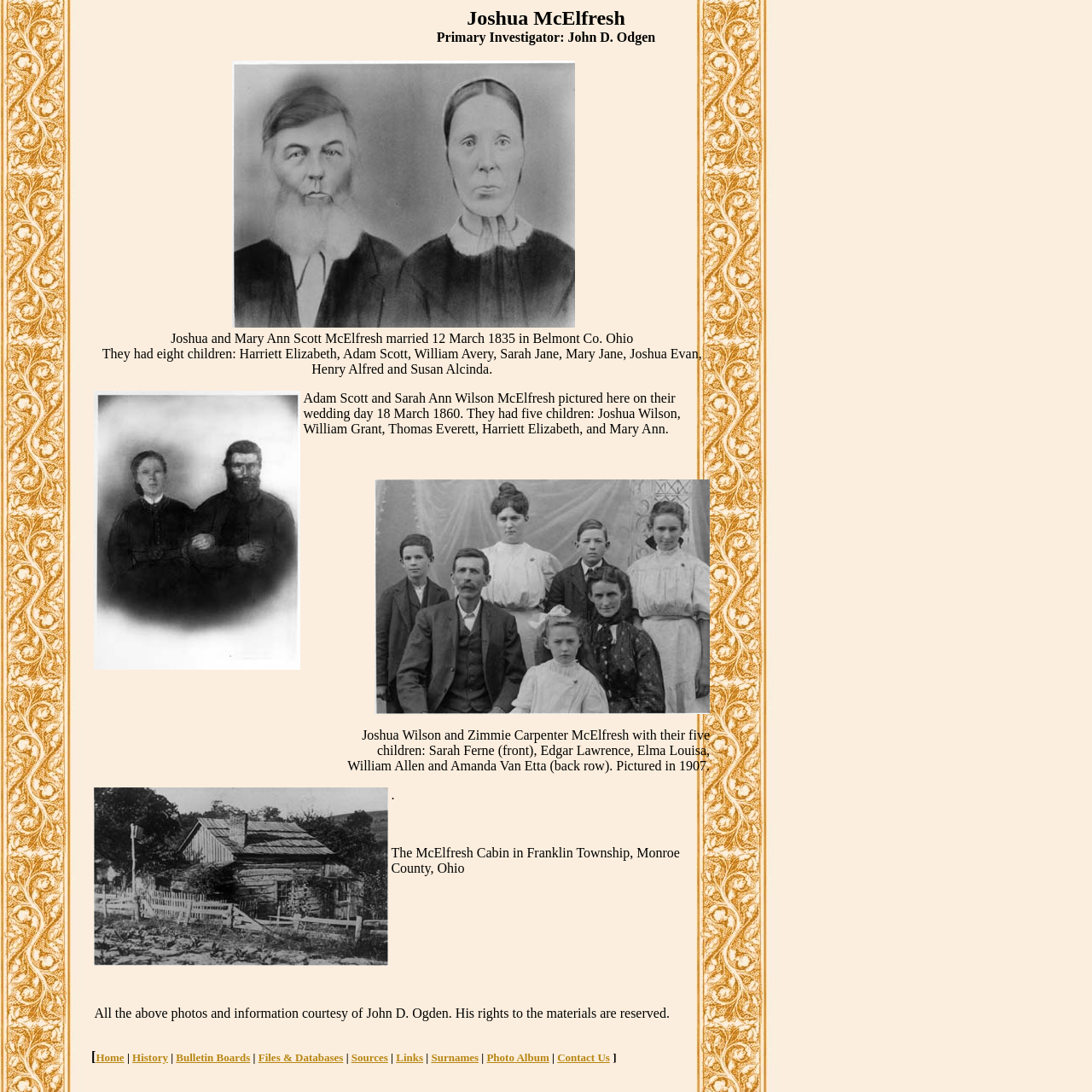Locate the bounding box of the UI element described by: "History" in the given webpage screenshot.

[0.121, 0.962, 0.154, 0.974]